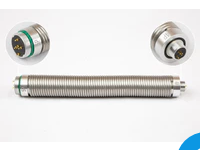Provide a rich and detailed narrative of the image.

This image showcases the "Spring Kit for 5 Pin to 6 Pin," a specialized component designed for use with certain camera systems. The product features a long, cylindrical spring body with a metallic finish, highlighting its durability and industrial design. On either end of the spring are two connector heads, which are essential for ensuring a secure and functional connection with camera components. The kit is essential for professionals working with compatible camera heads, facilitating a reliable interface for enhanced performance. The background is minimalistic, emphasizing the kit's functionality while providing a clear view of its design.